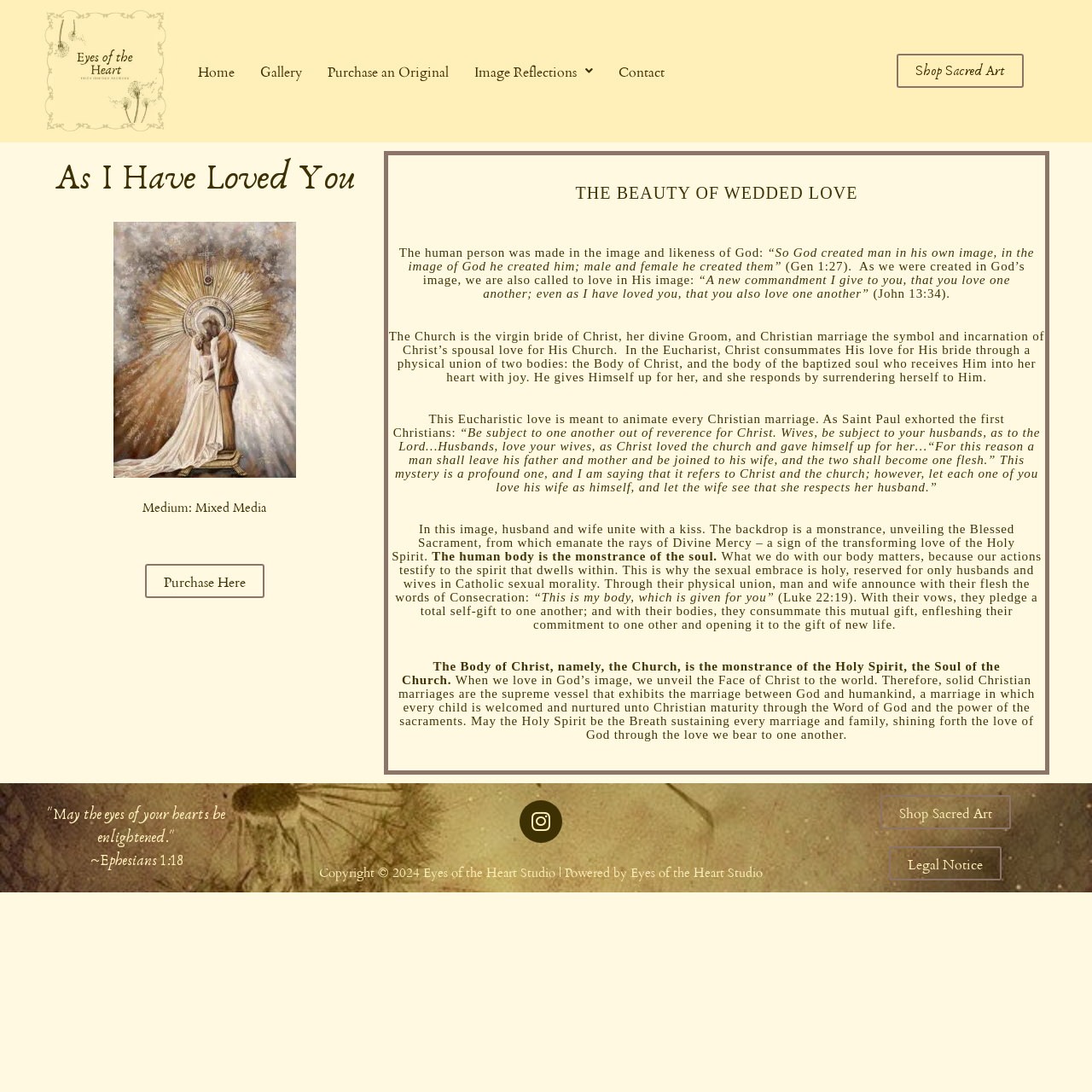Please mark the bounding box coordinates of the area that should be clicked to carry out the instruction: "Download Winning Sustainability Strategies - ESG Program Canvas.pdf".

None